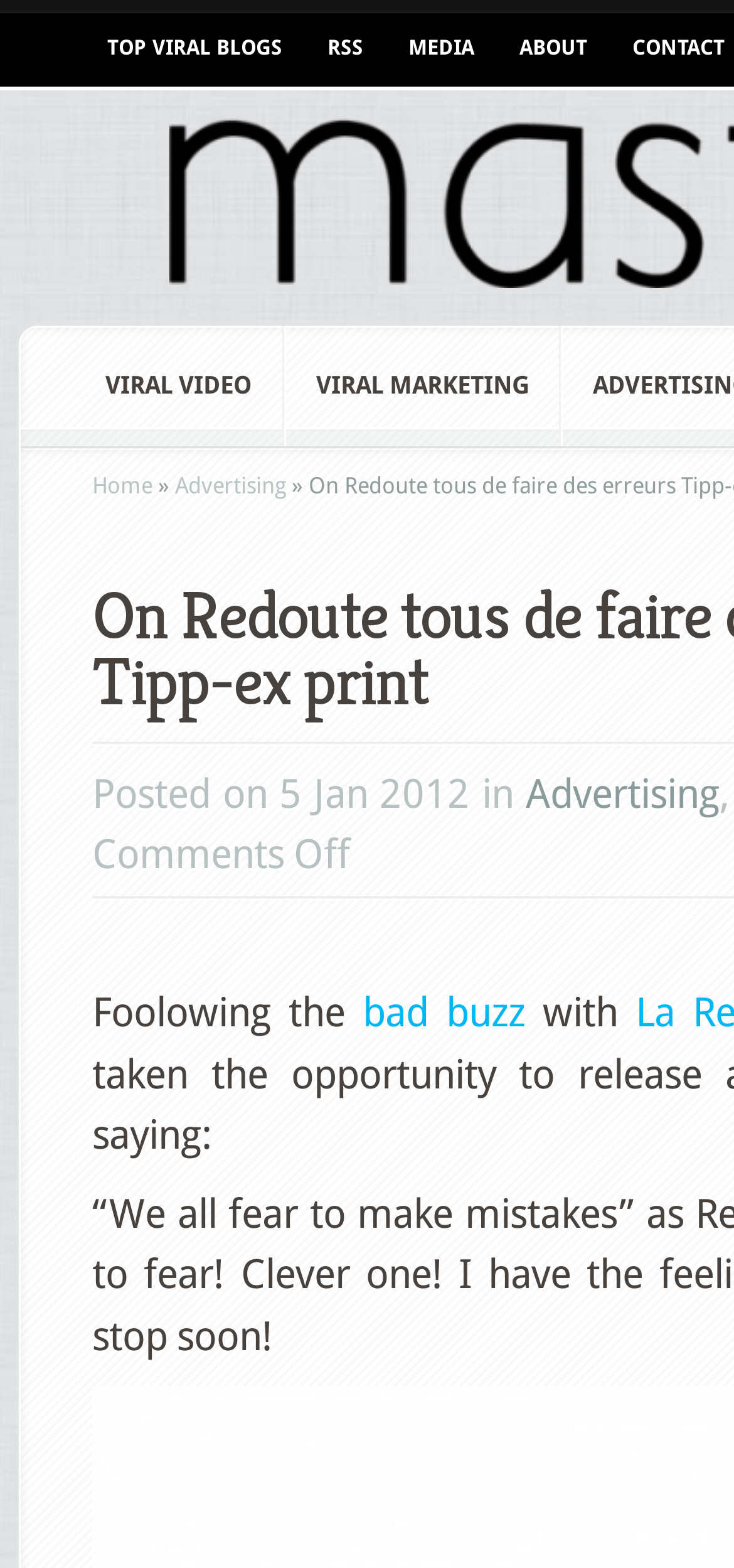Answer the question in a single word or phrase:
What is the phrase after 'Foolowing the'?

bad buzz